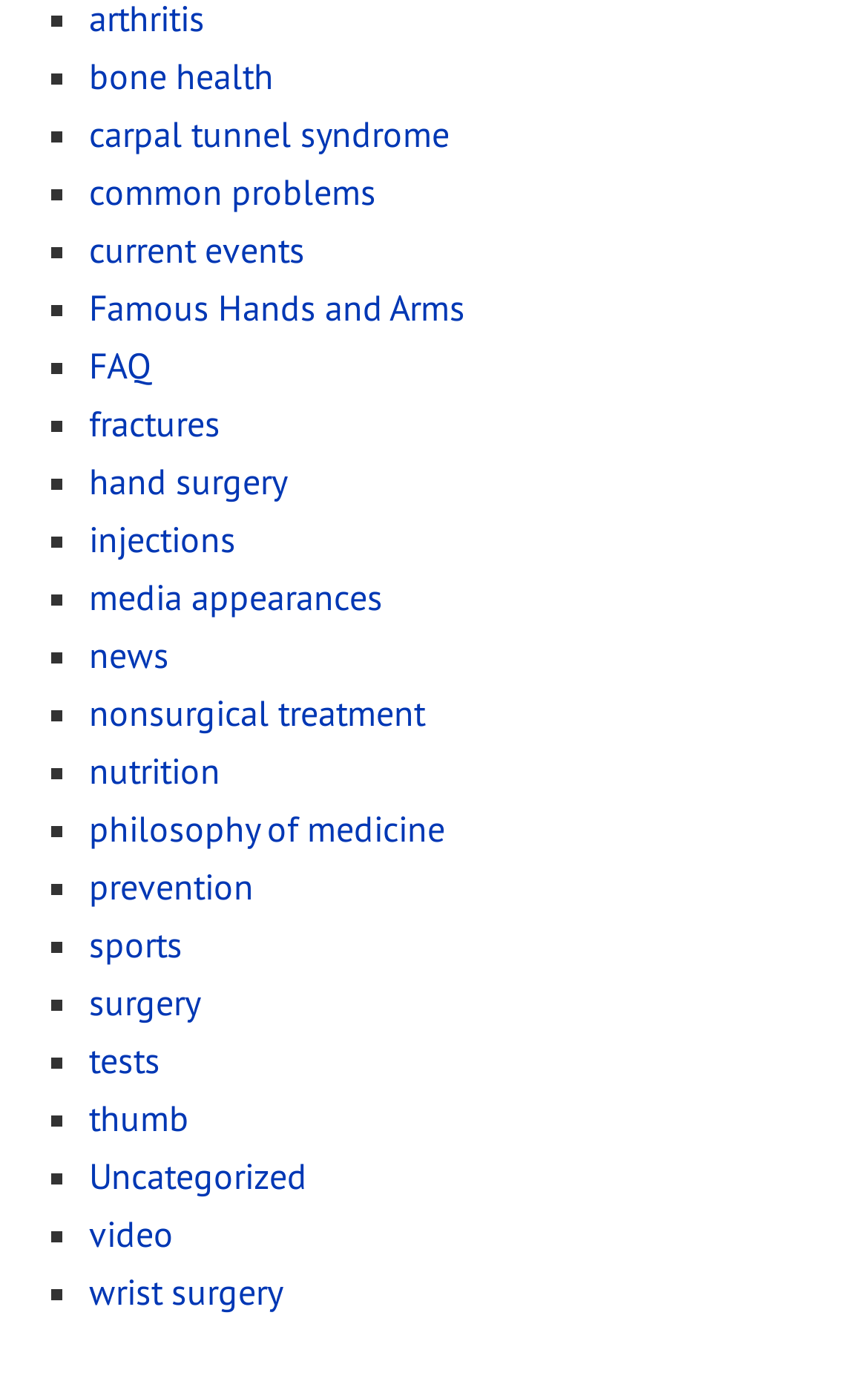Identify the bounding box coordinates of the part that should be clicked to carry out this instruction: "check out GAMES".

None